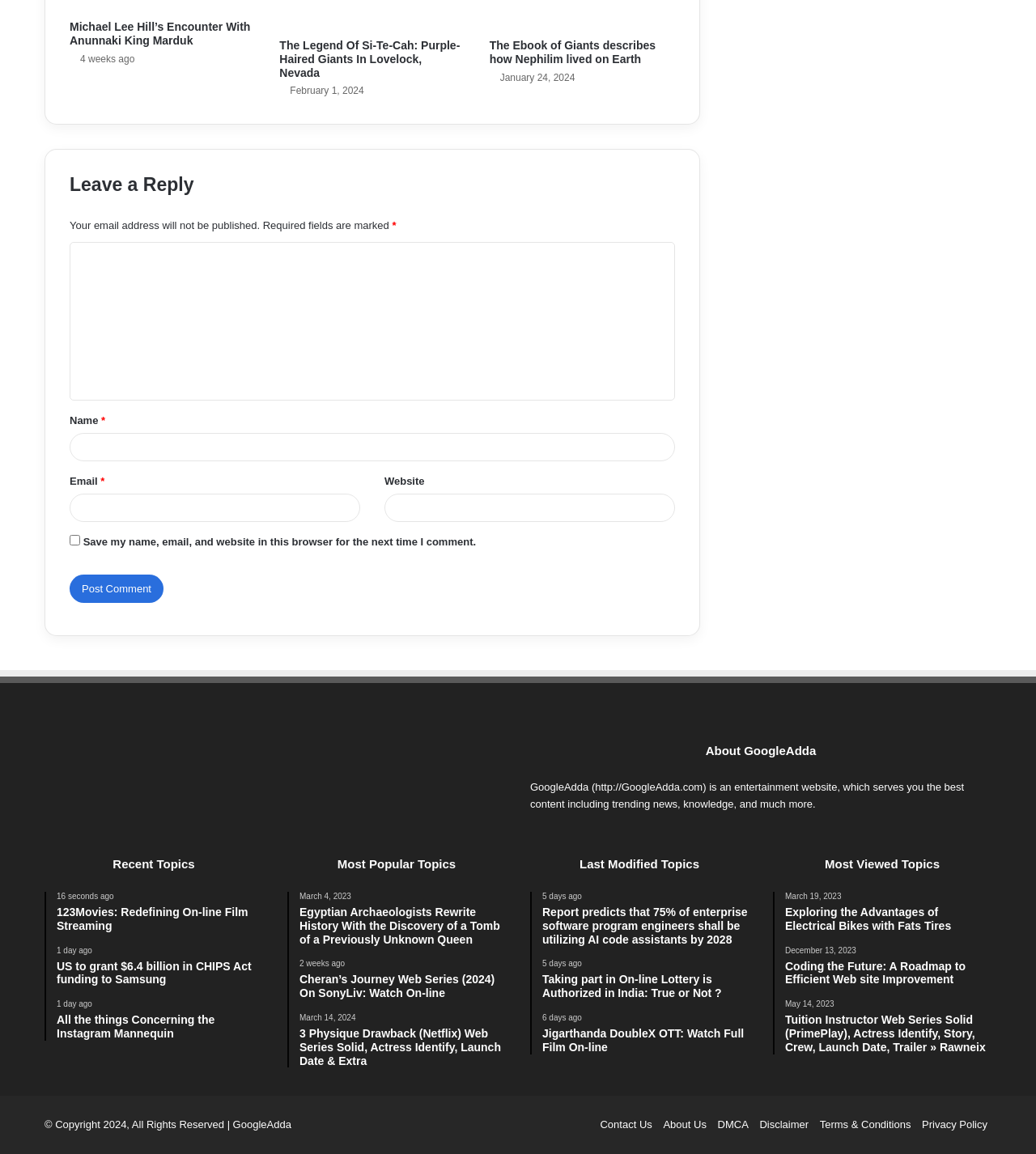Provide the bounding box coordinates of the HTML element this sentence describes: "parent_node: Email * aria-describedby="email-notes" name="email"".

[0.067, 0.428, 0.348, 0.452]